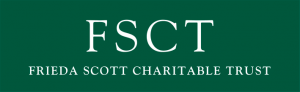What is the purpose of the logo?
Please respond to the question with a detailed and informative answer.

The logo serves as a vital part of the trust's branding and is intended for use in various media and documents, symbolizing the values and mission of the trust, which is dedicated to charitable activities and community support.